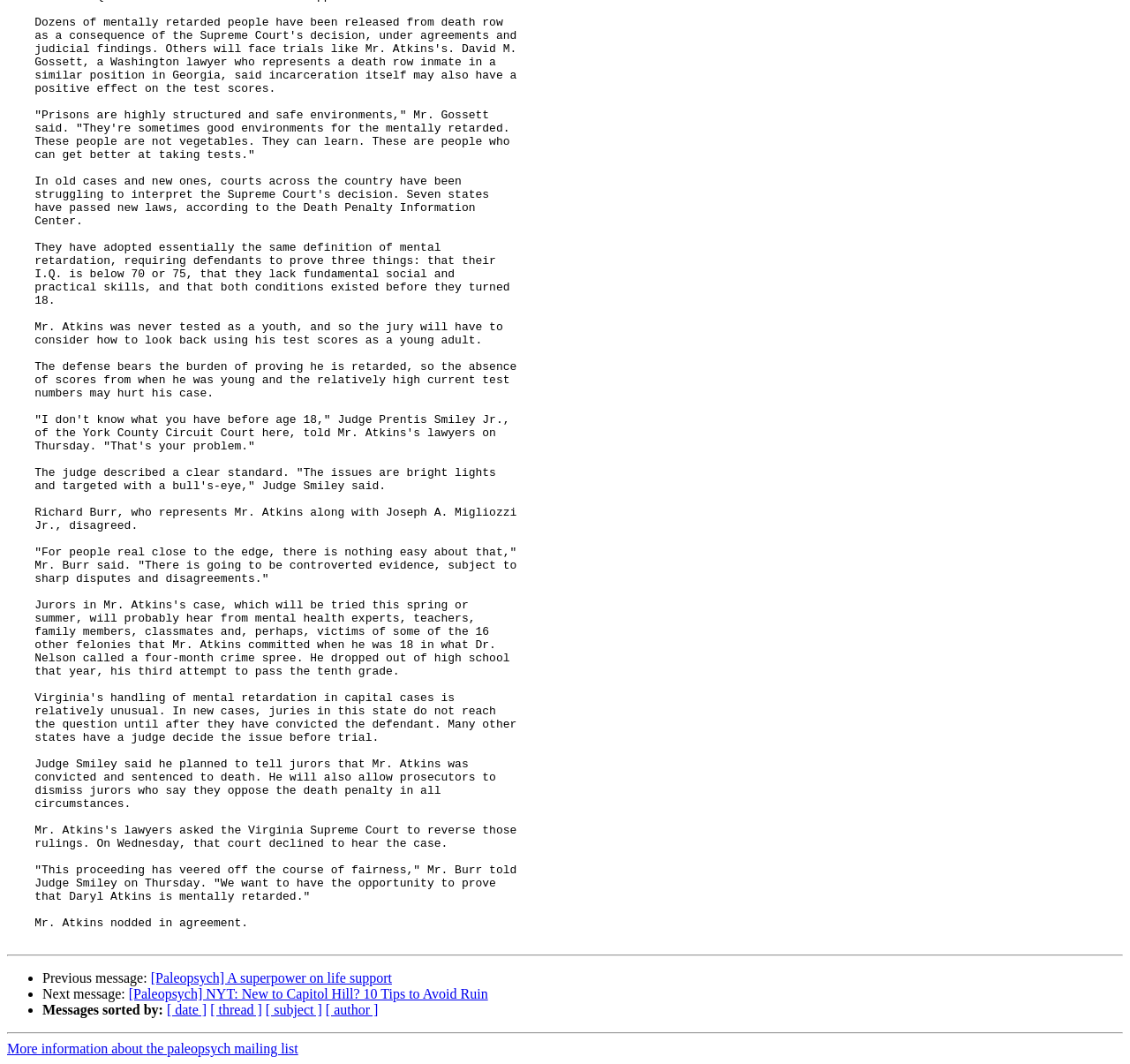Find the bounding box coordinates for the UI element that matches this description: "[ author ]".

[0.288, 0.942, 0.335, 0.956]